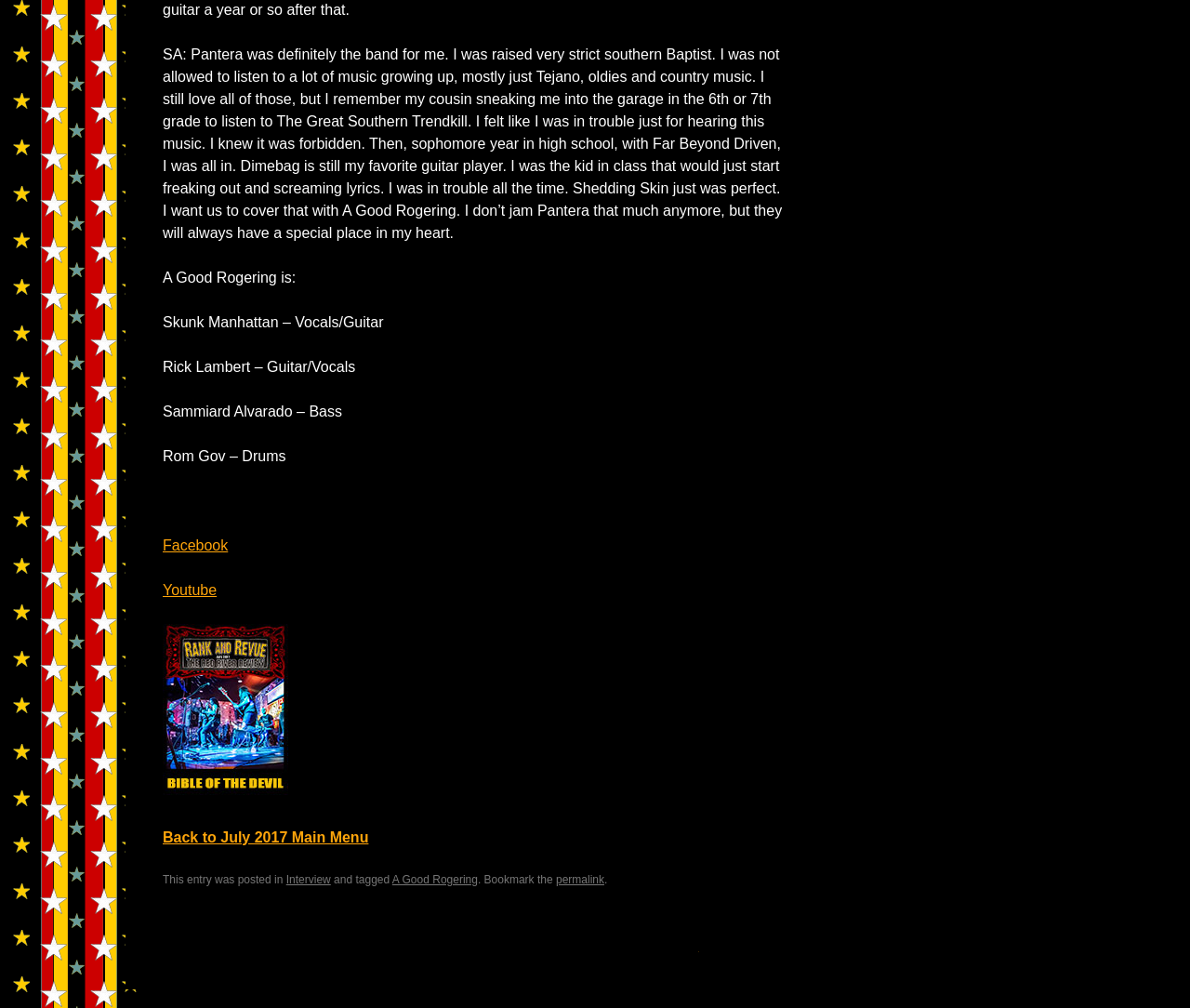Determine the bounding box coordinates for the element that should be clicked to follow this instruction: "Read the interview". The coordinates should be given as four float numbers between 0 and 1, in the format [left, top, right, bottom].

[0.24, 0.866, 0.278, 0.879]